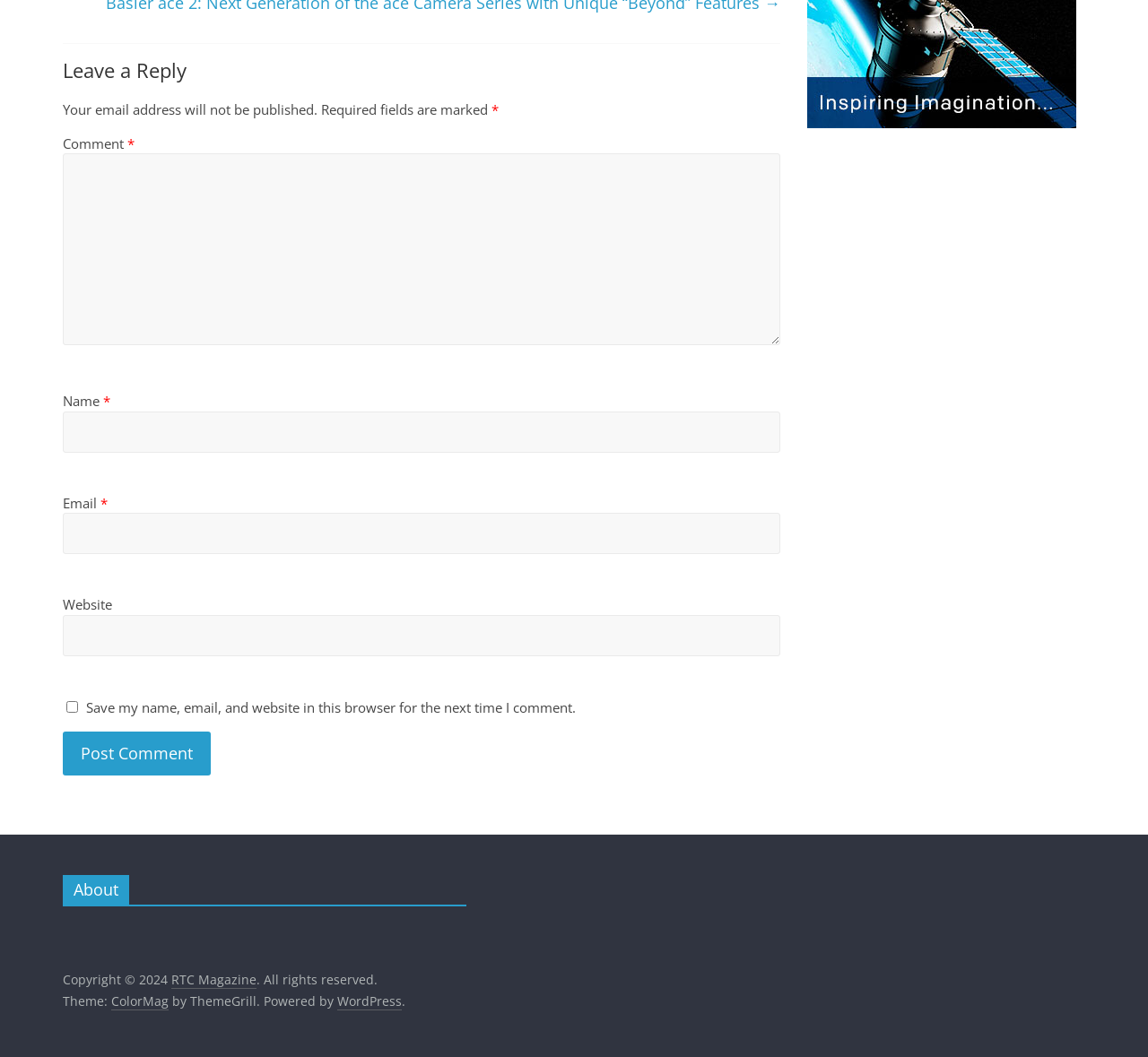What is required to post a comment? Using the information from the screenshot, answer with a single word or phrase.

Name, Email, Comment